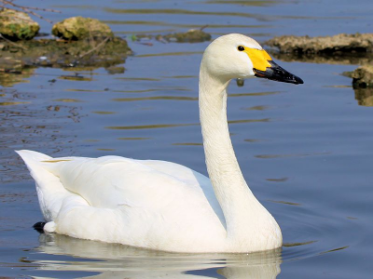Analyze the image and provide a detailed answer to the question: What is the primary color of the swan's bill?

According to the caption, the swan's bill exhibits more black than yellow, indicating that black is the primary color.